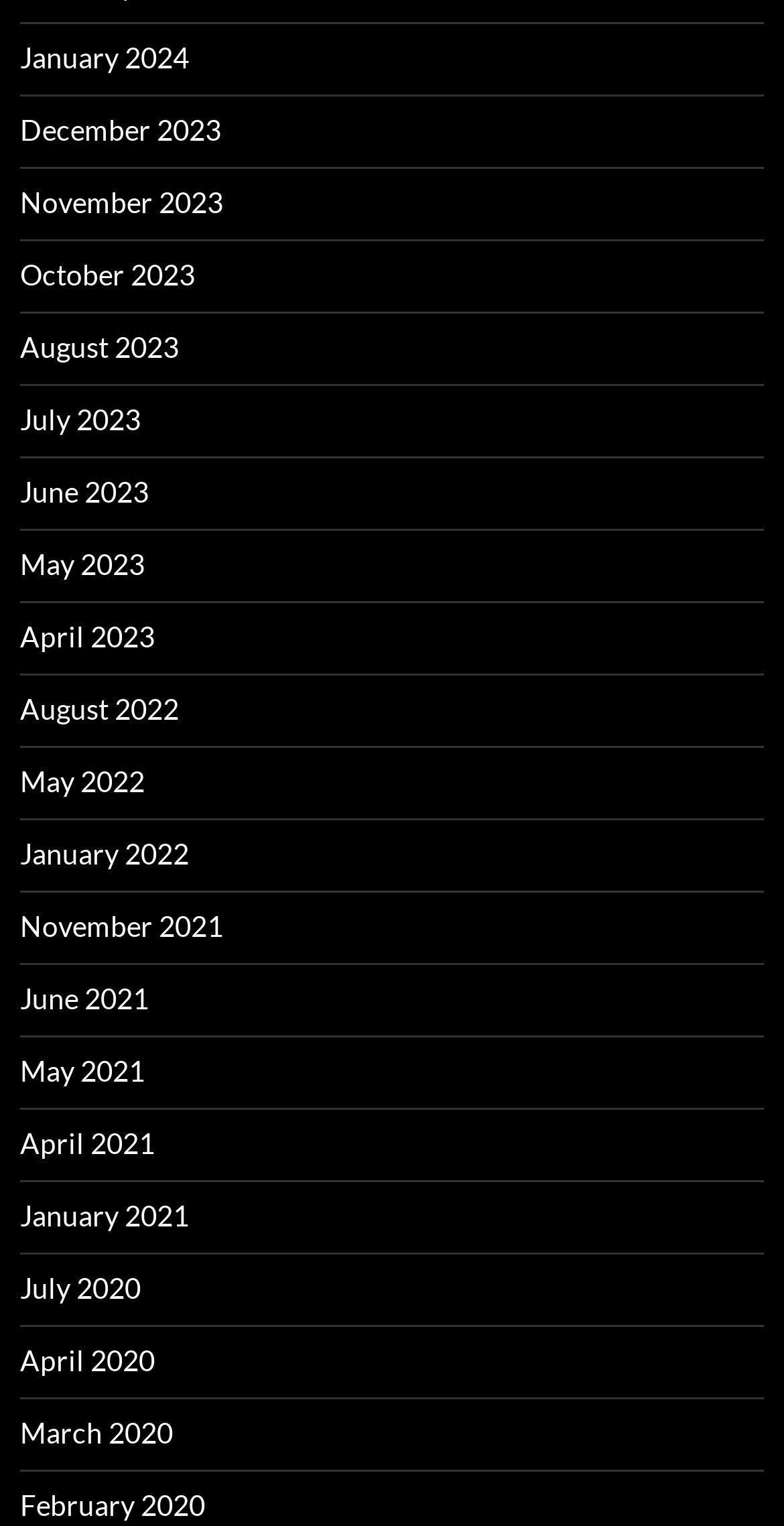What is the earliest month available?
Using the information from the image, answer the question thoroughly.

By examining the list of links on the webpage, I found that the earliest month available is February 2020, which is located at the bottom of the list.